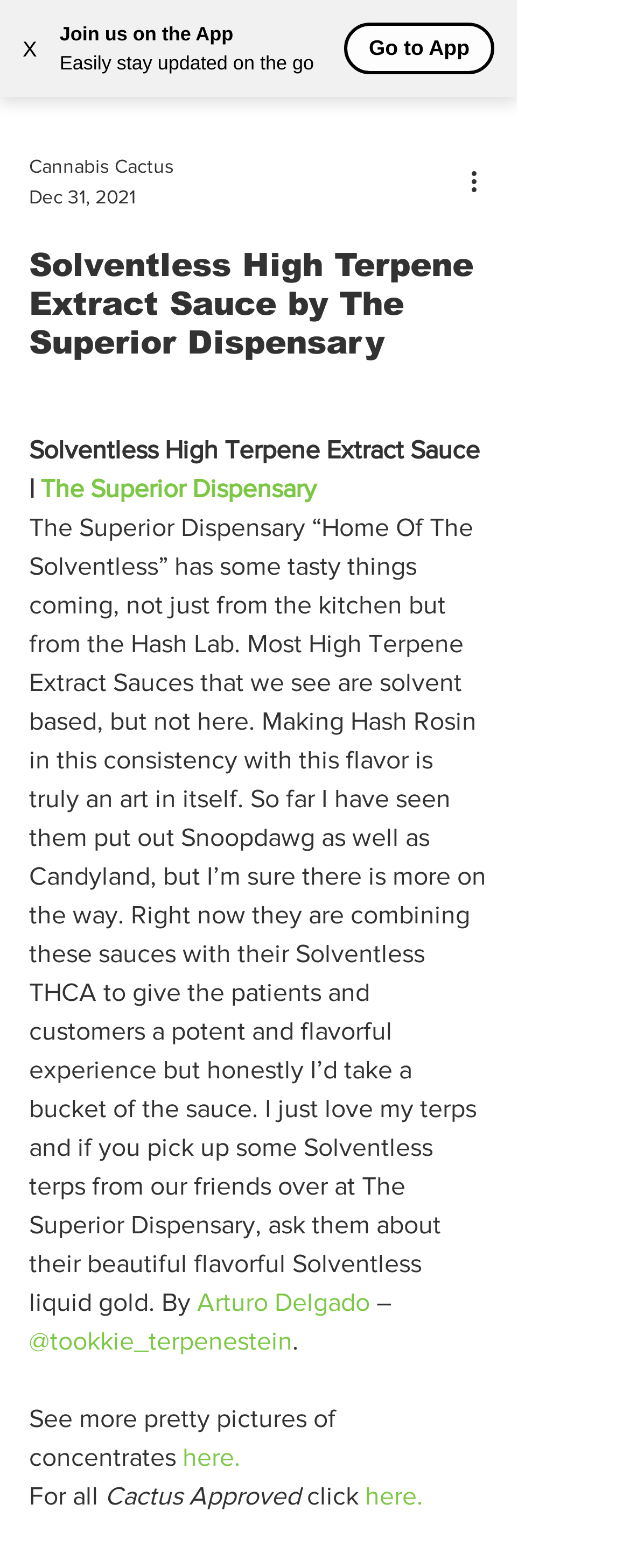From the webpage screenshot, predict the bounding box coordinates (top-left x, top-left y, bottom-right x, bottom-right y) for the UI element described here: Contact

None